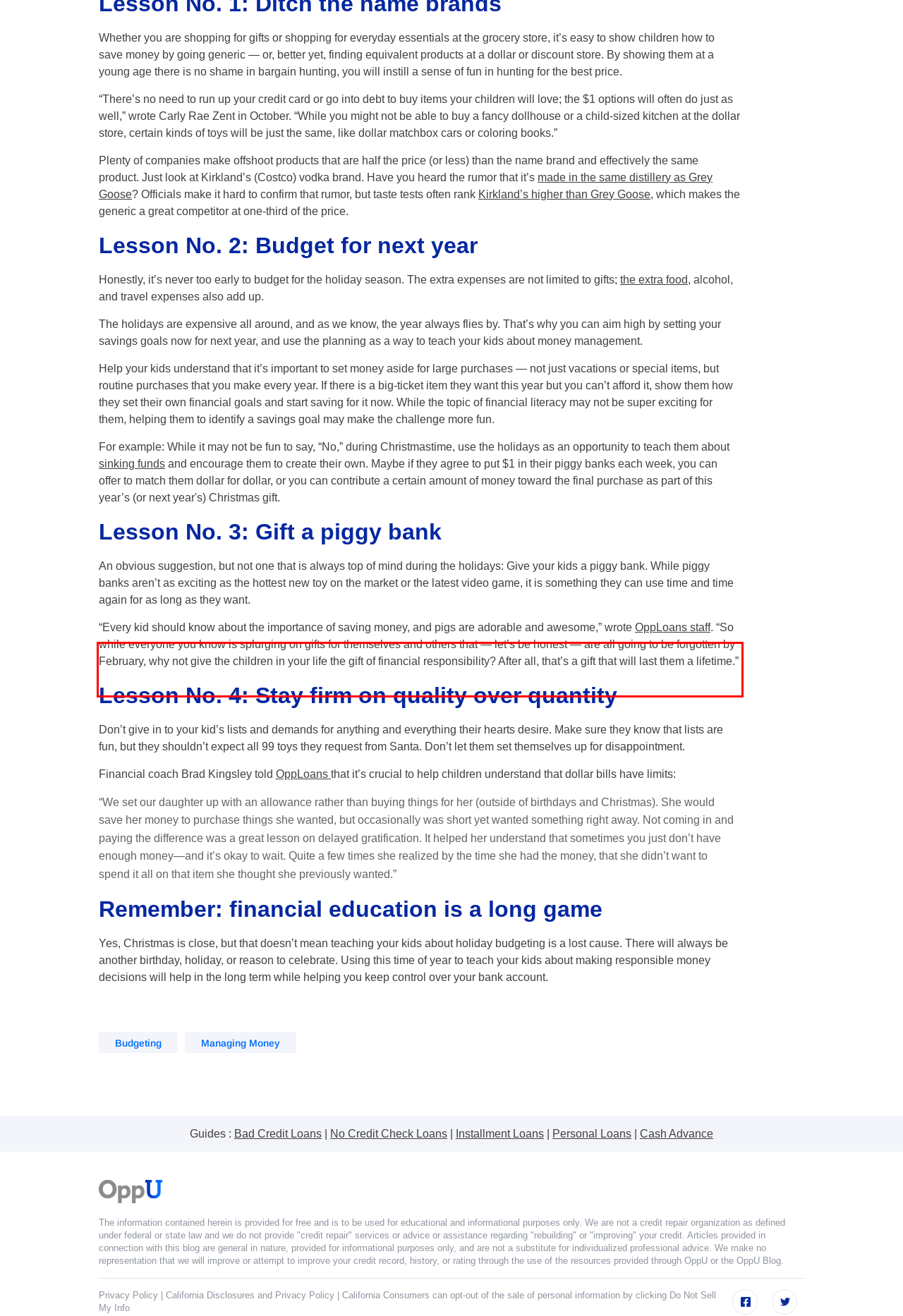Please look at the screenshot provided and find the red bounding box. Extract the text content contained within this bounding box.

“Every kid should know about the importance of saving money, and pigs are adorable and awesome,” wrote OppLoans staff. “So while everyone you know is splurging on gifts for themselves and others that — let’s be honest — are all going to be forgotten by February, why not give the children in your life the gift of financial responsibility? After all, that’s a gift that will last them a lifetime.”